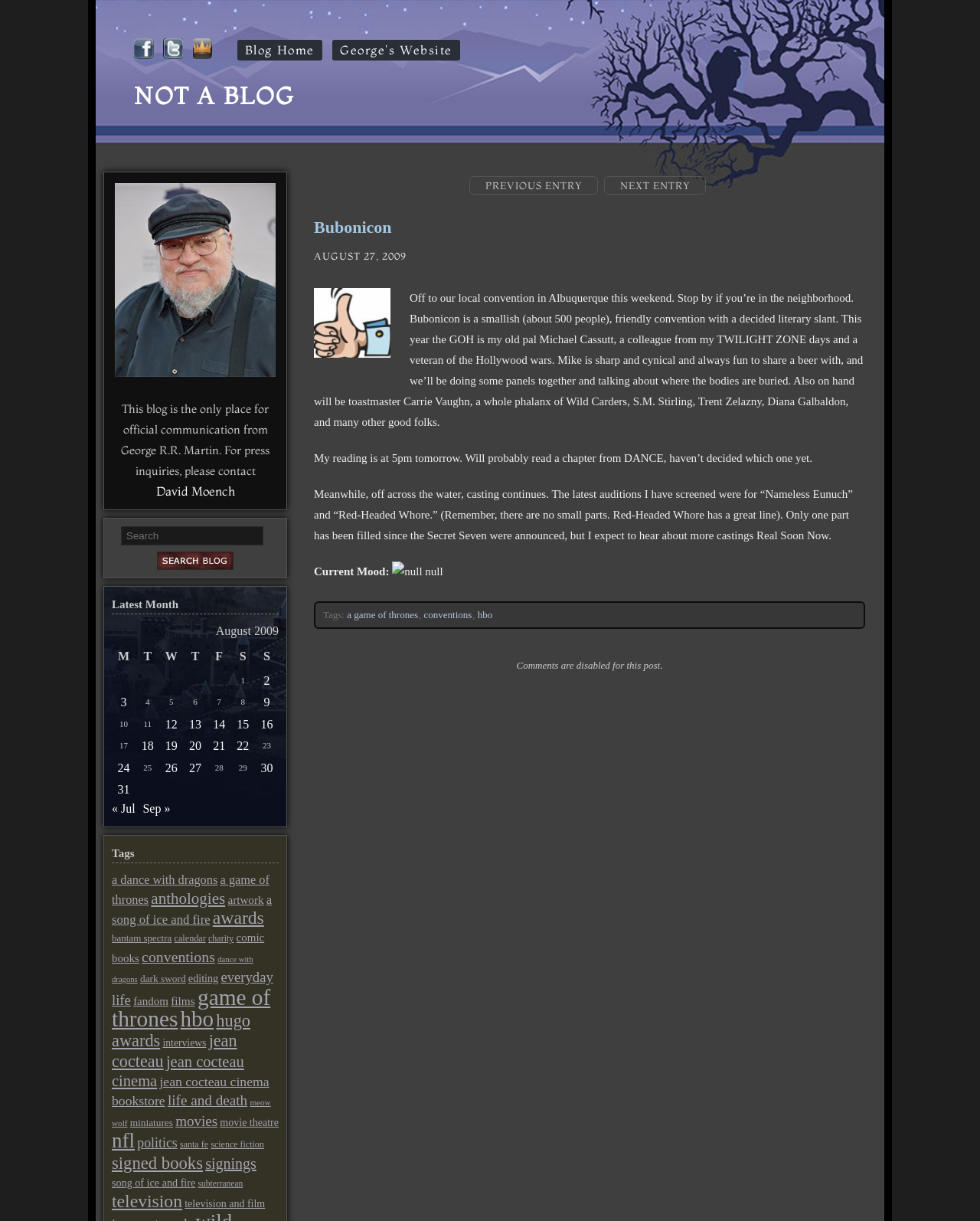Identify the bounding box for the described UI element: "jean cocteau cinema".

[0.114, 0.862, 0.249, 0.892]